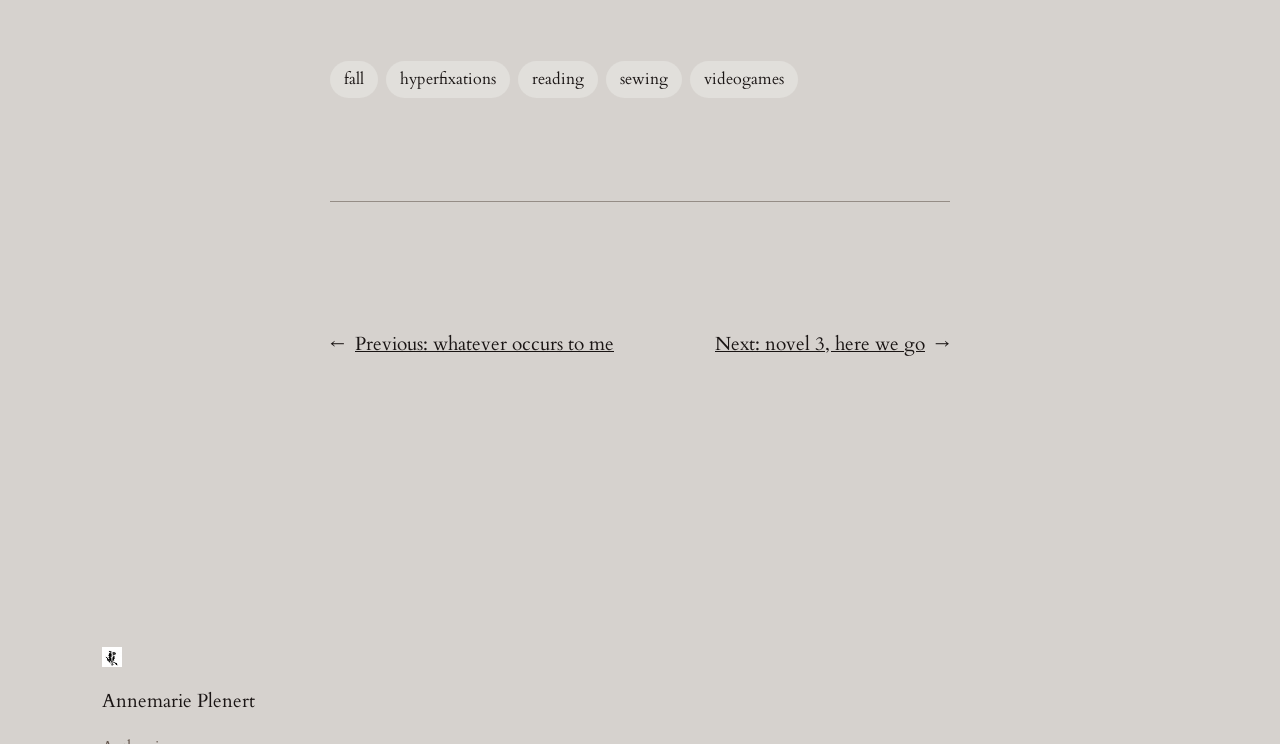How many posts are shown?
Please answer the question with as much detail and depth as you can.

In the 'Posts' section, I counted two links, 'Previous: whatever occurs to me' and 'Next: novel 3, here we go', which suggest that there are at least two posts available.